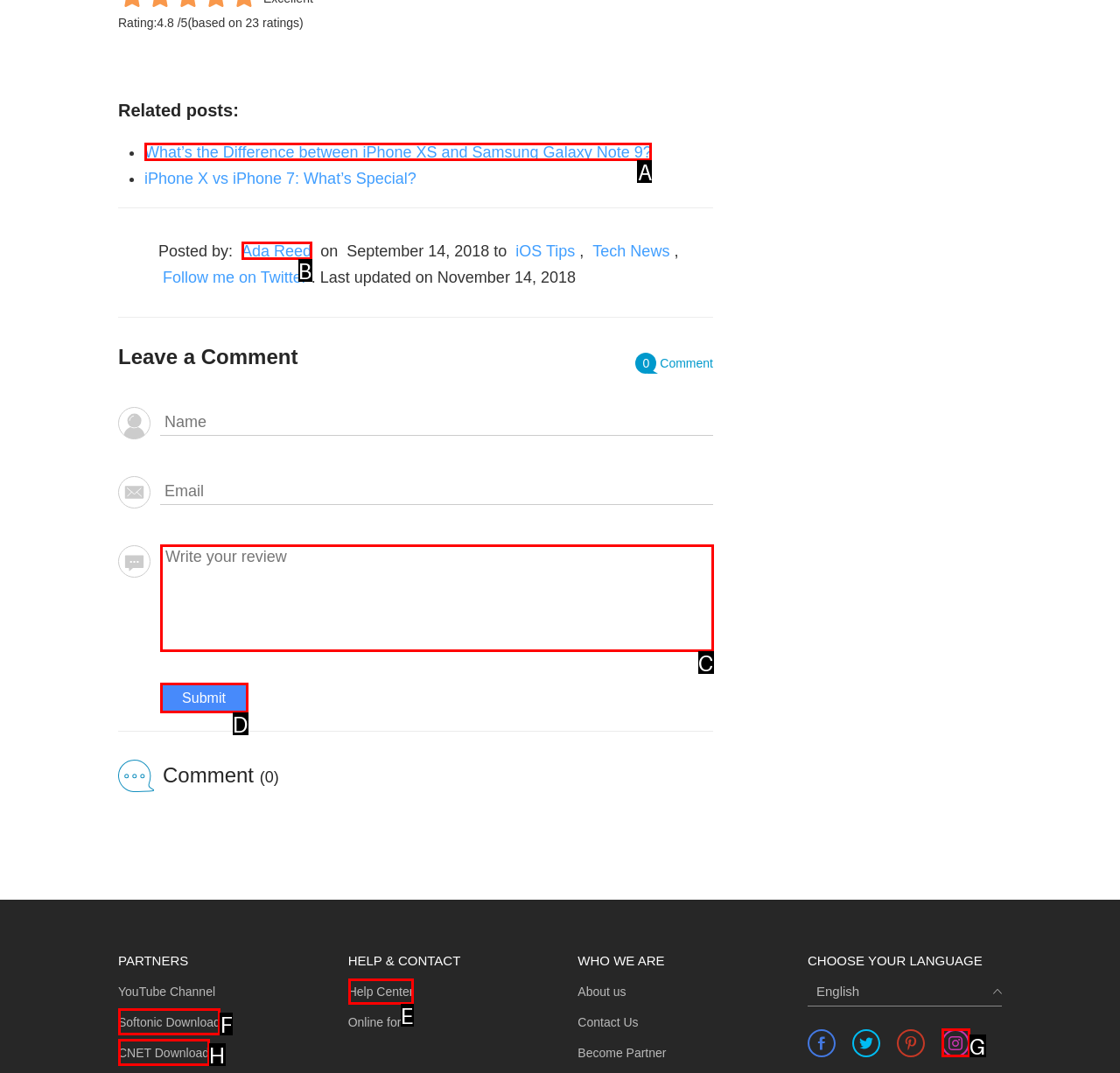Pick the option that should be clicked to perform the following task: Click on the 'Help Center' link
Answer with the letter of the selected option from the available choices.

E